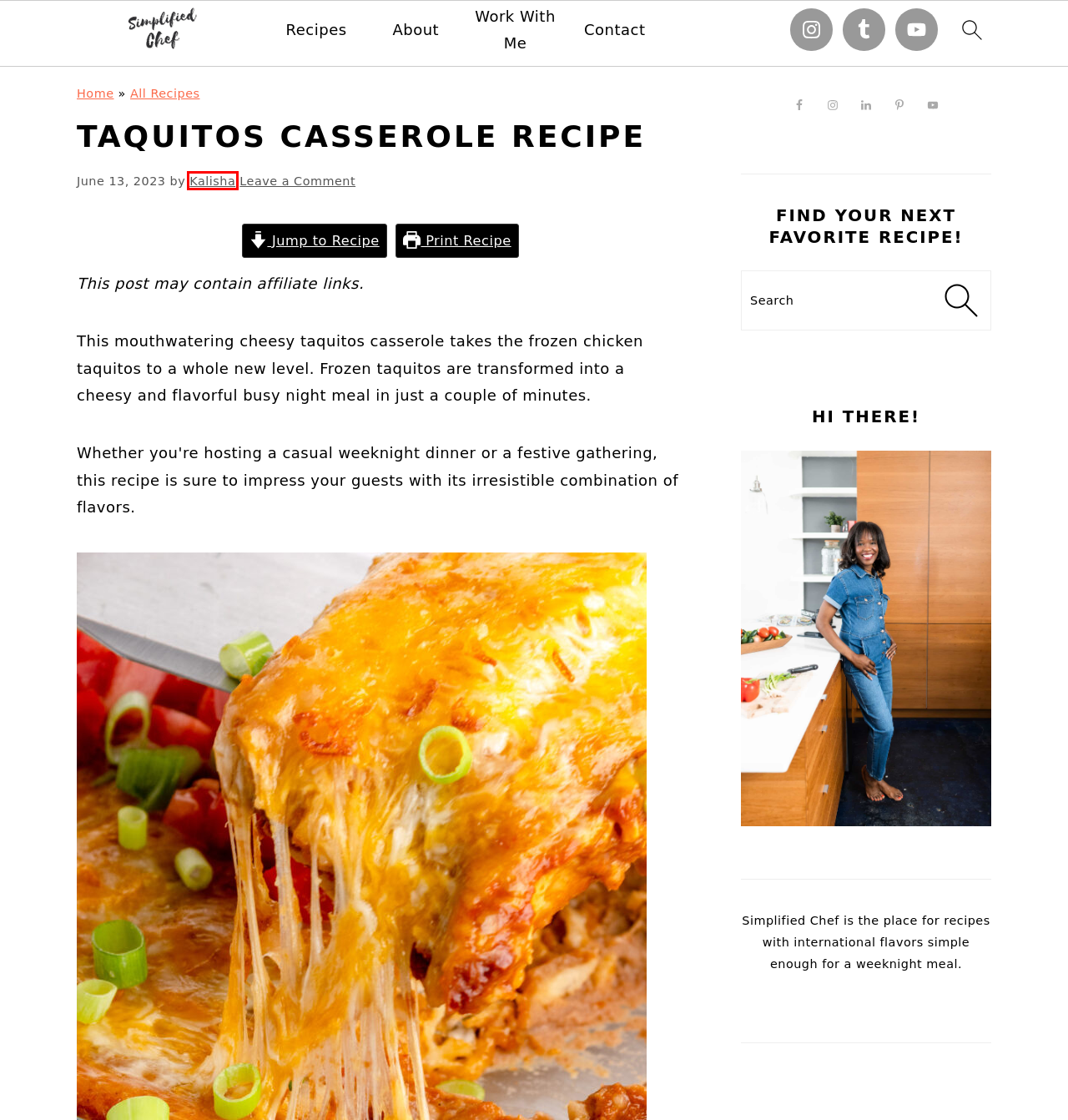You are given a screenshot of a webpage with a red rectangle bounding box. Choose the best webpage description that matches the new webpage after clicking the element in the bounding box. Here are the candidates:
A. All Recipes Archives - Simplified Chef
B. Partnership - Simplified Chef
C. About - Simplified Chef
D. Recipes - Simplified Chef
E. Taquitos casserole Recipe - Simplified Chef
F. Kalisha, Author at Simplified Chef
G. Contact - Simplified Chef
H. Bold flavors +Easy desserts - Simplified Chef

F